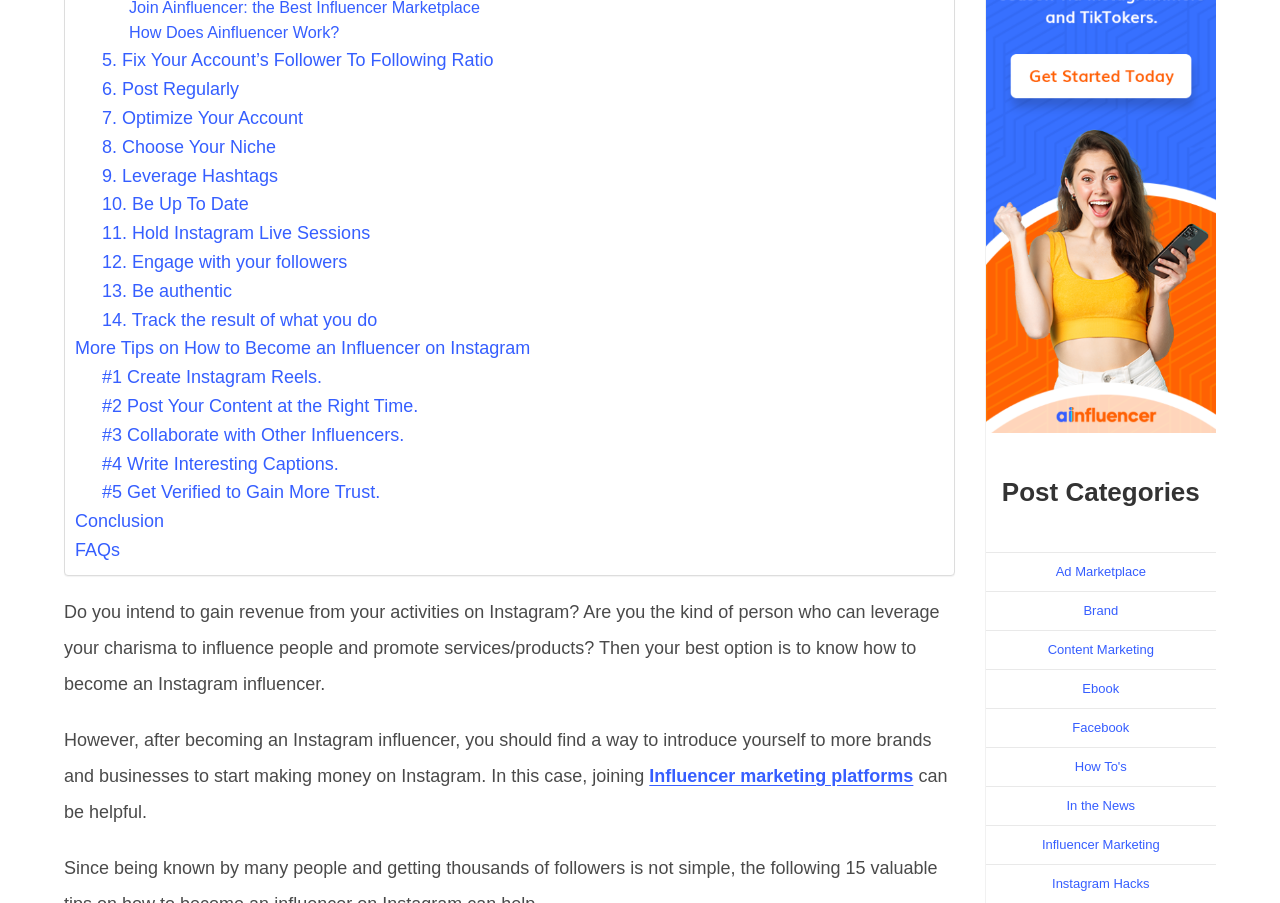Determine the bounding box coordinates for the UI element with the following description: "Terms of Service". The coordinates should be four float numbers between 0 and 1, represented as [left, top, right, bottom].

None